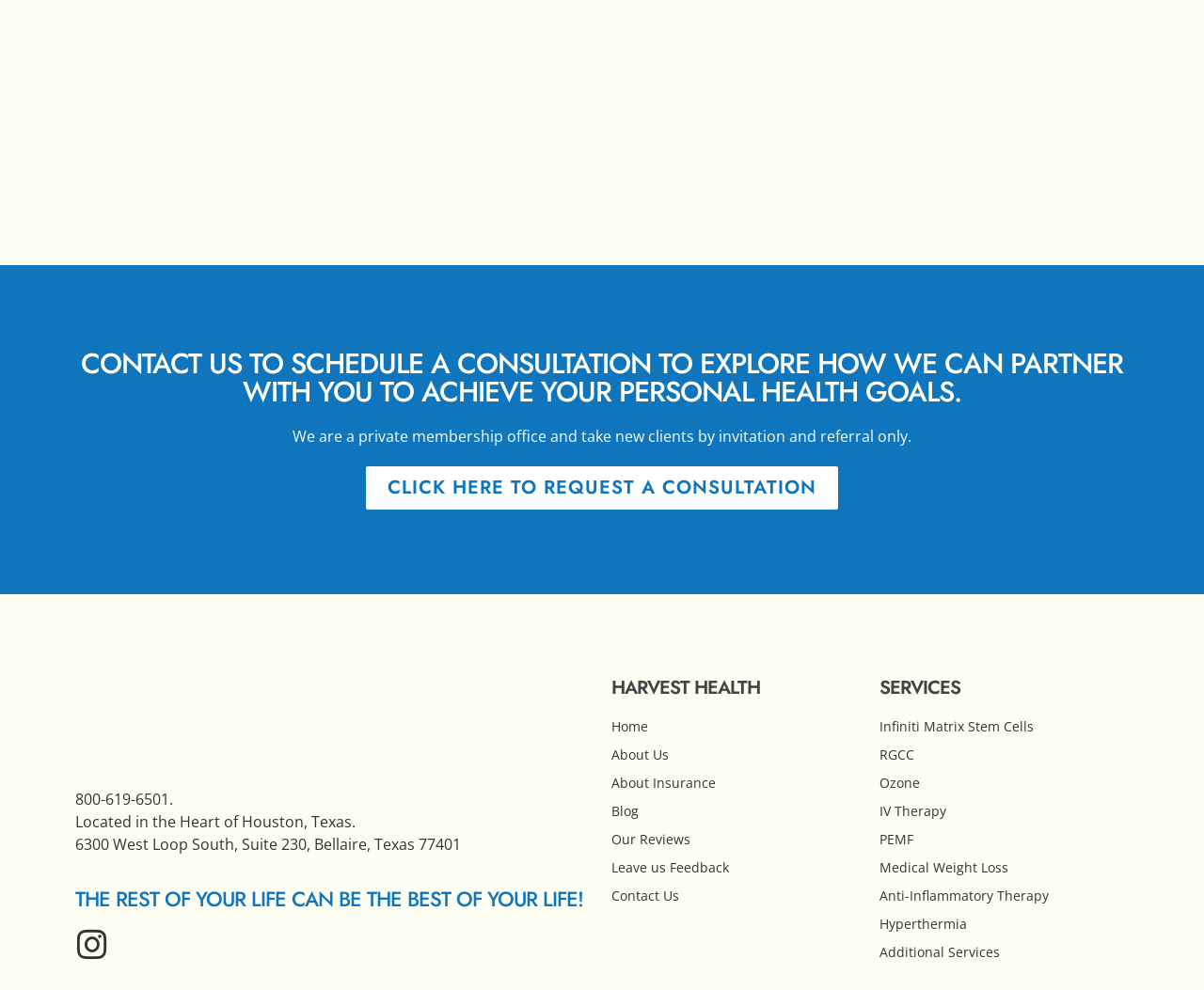Given the element description "Infiniti Matrix Stem Cells", identify the bounding box of the corresponding UI element.

[0.73, 0.724, 0.934, 0.744]